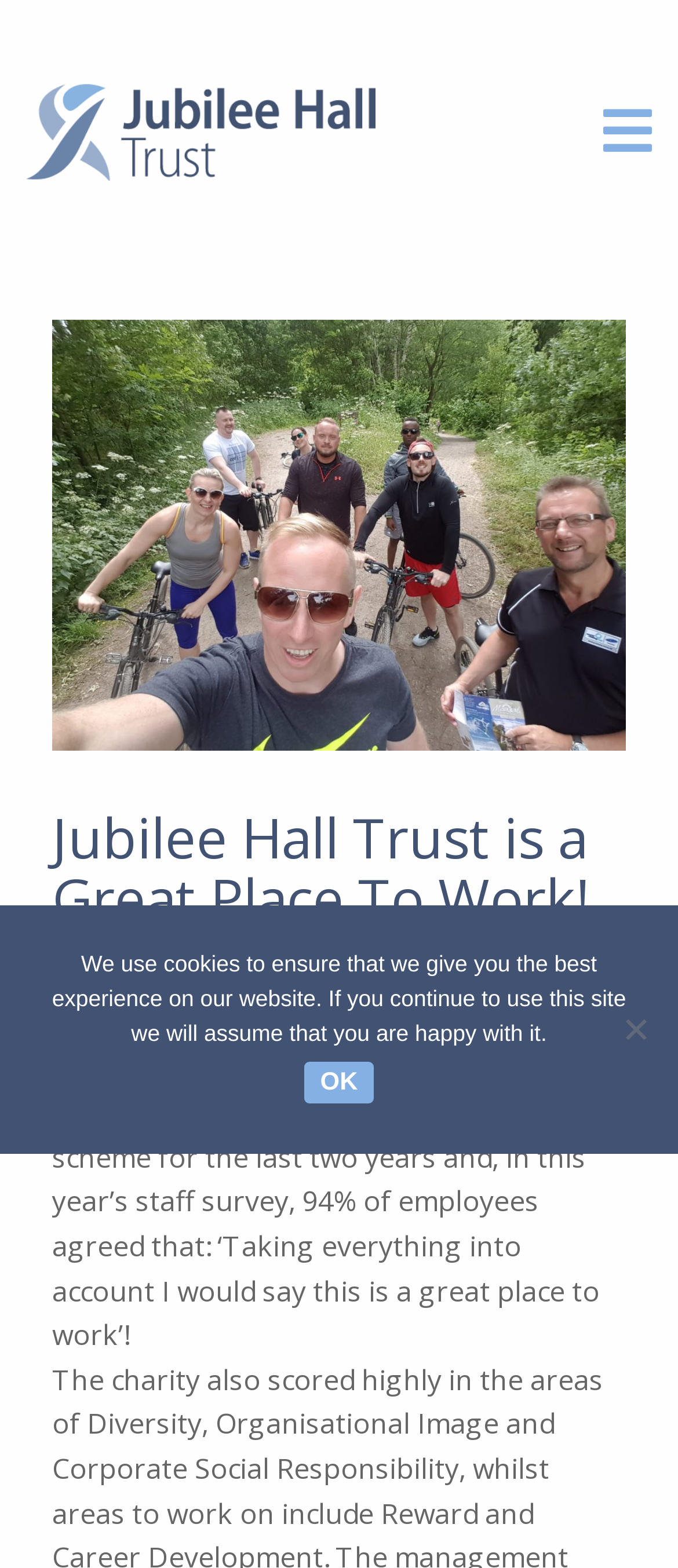Locate the headline of the webpage and generate its content.

Jubilee Hall Trust is a Great Place To Work!